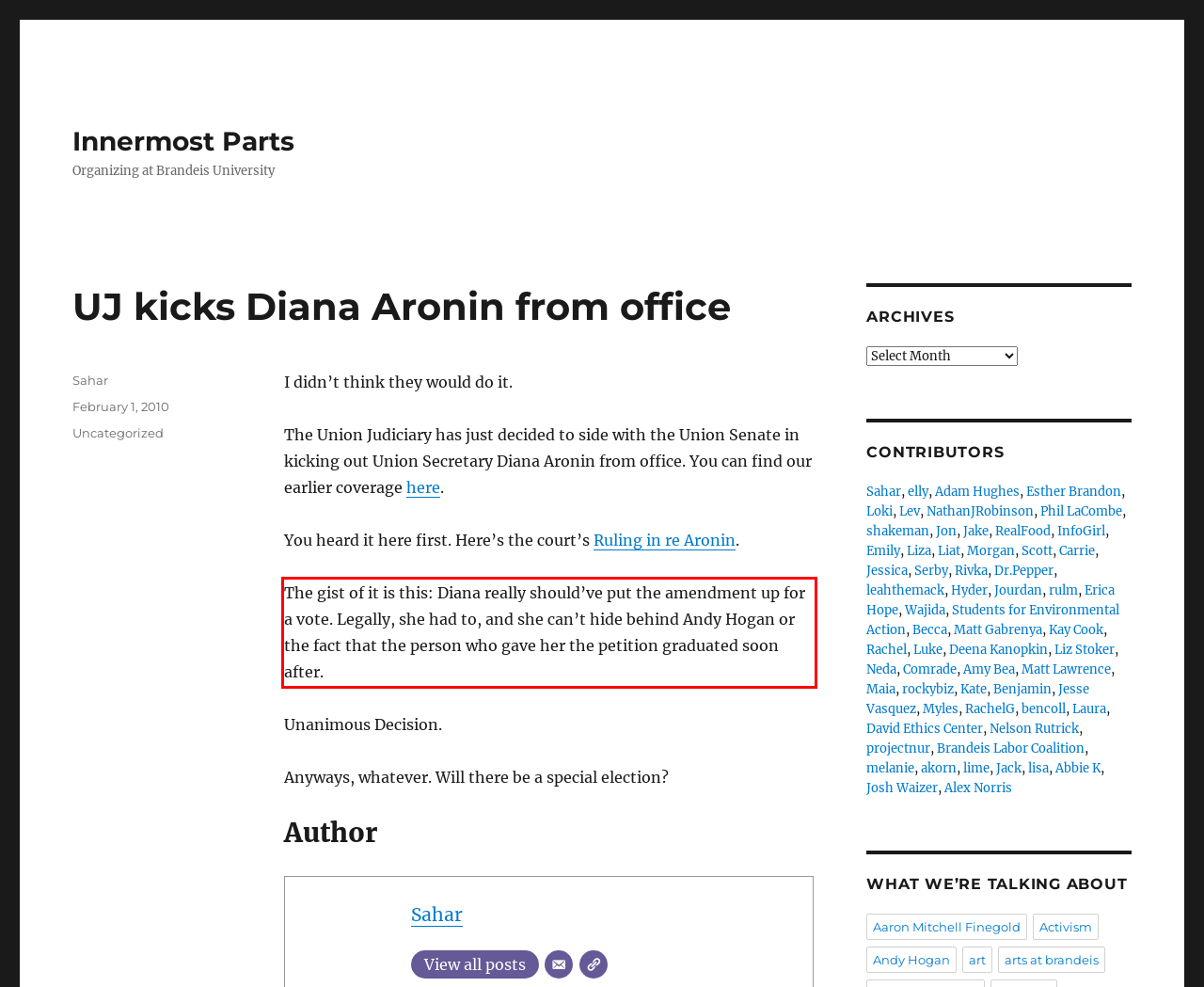In the given screenshot, locate the red bounding box and extract the text content from within it.

The gist of it is this: Diana really should’ve put the amendment up for a vote. Legally, she had to, and she can’t hide behind Andy Hogan or the fact that the person who gave her the petition graduated soon after.